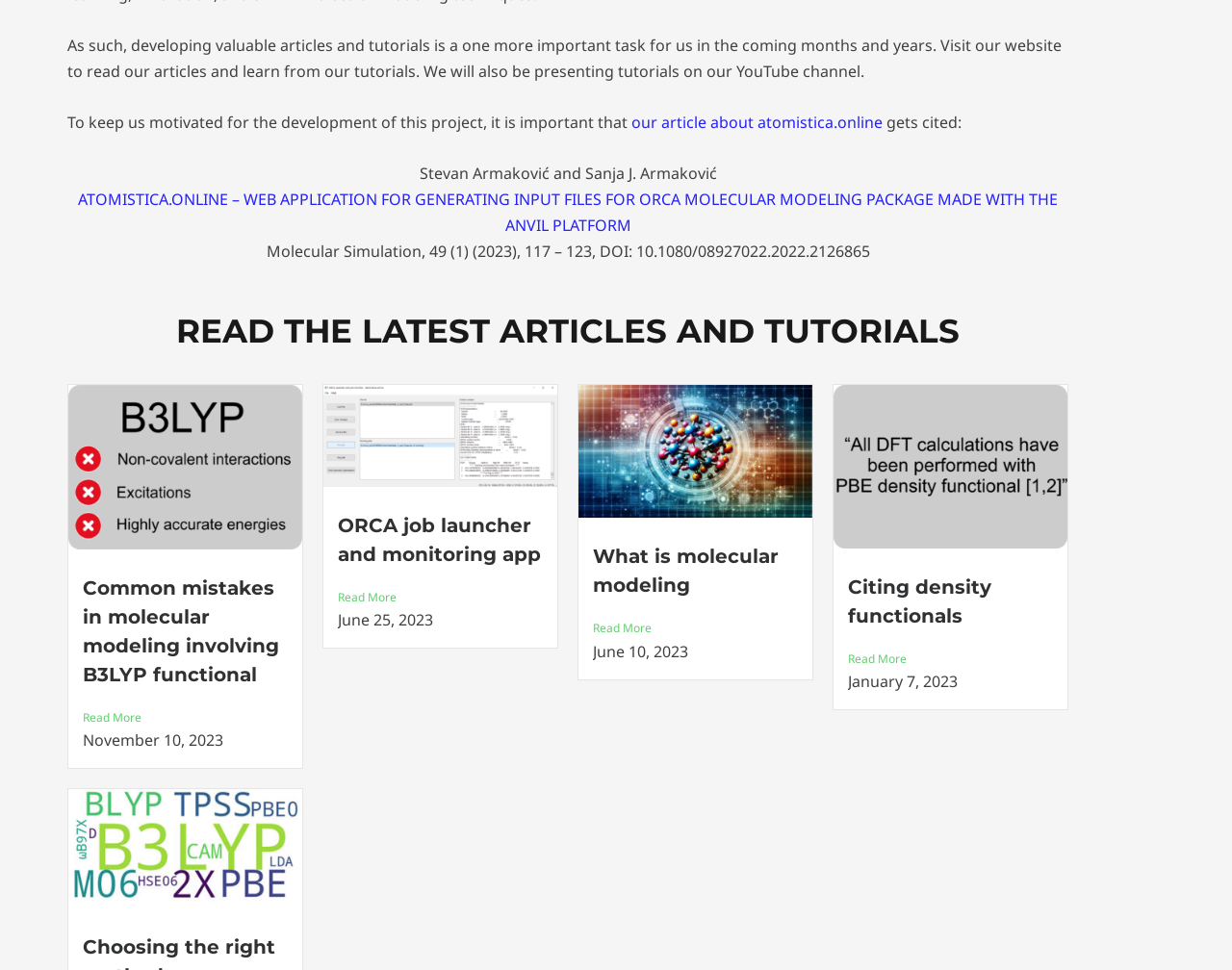Please locate the UI element described by "our article about atomistica.online" and provide its bounding box coordinates.

[0.512, 0.115, 0.716, 0.137]